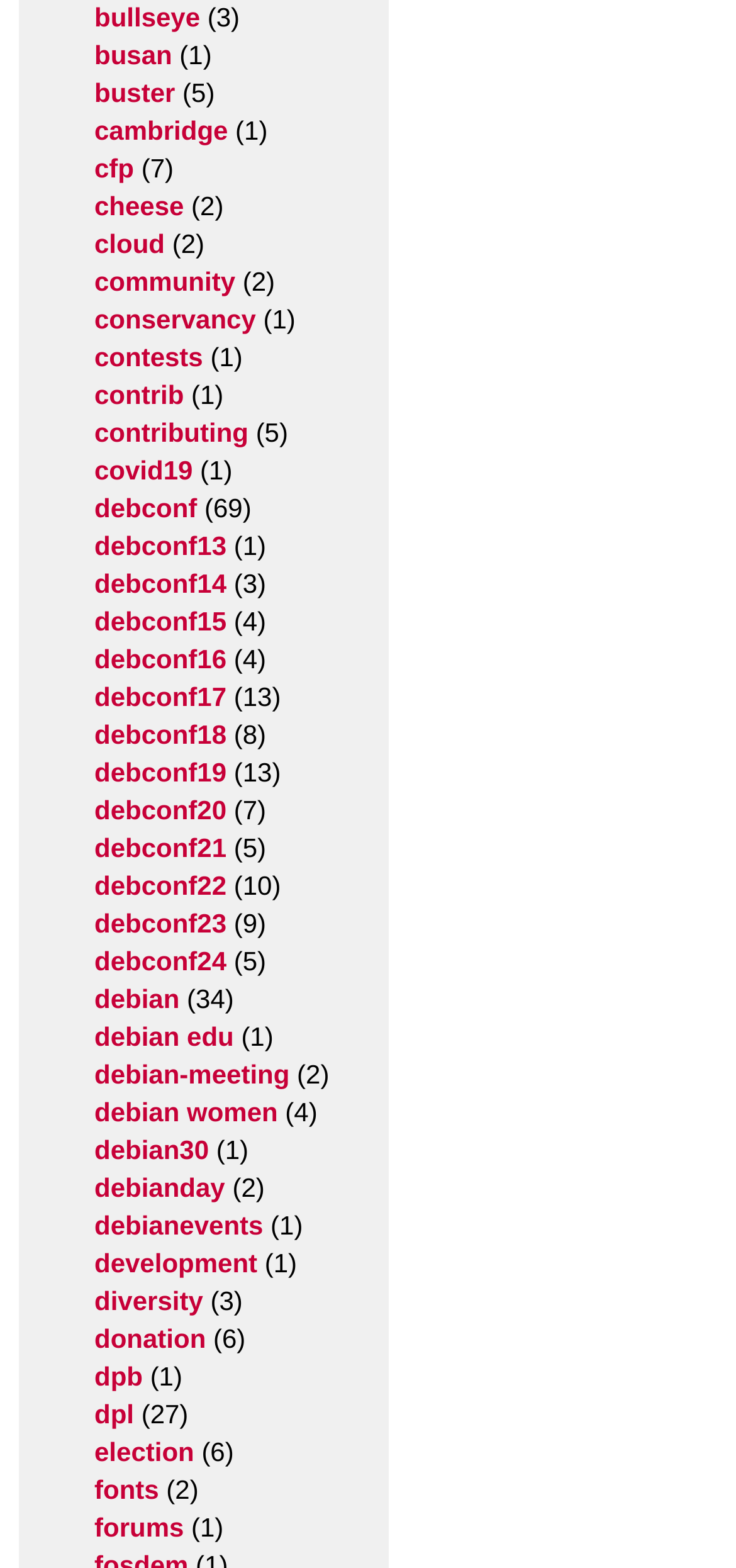Please answer the following query using a single word or phrase: 
How many StaticText elements are on the webpage?

45